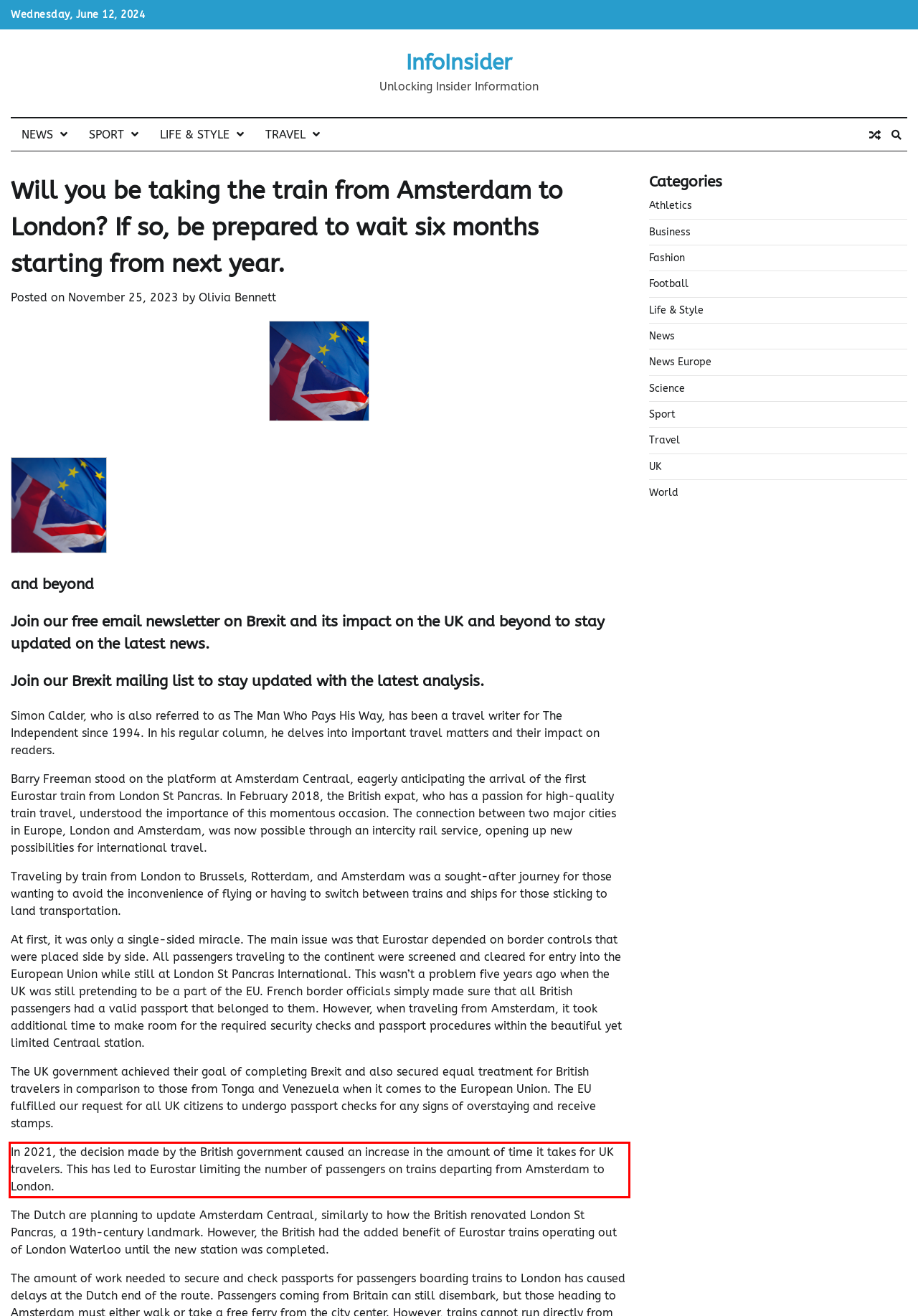Analyze the screenshot of the webpage that features a red bounding box and recognize the text content enclosed within this red bounding box.

In 2021, the decision made by the British government caused an increase in the amount of time it takes for UK travelers. This has led to Eurostar limiting the number of passengers on trains departing from Amsterdam to London.